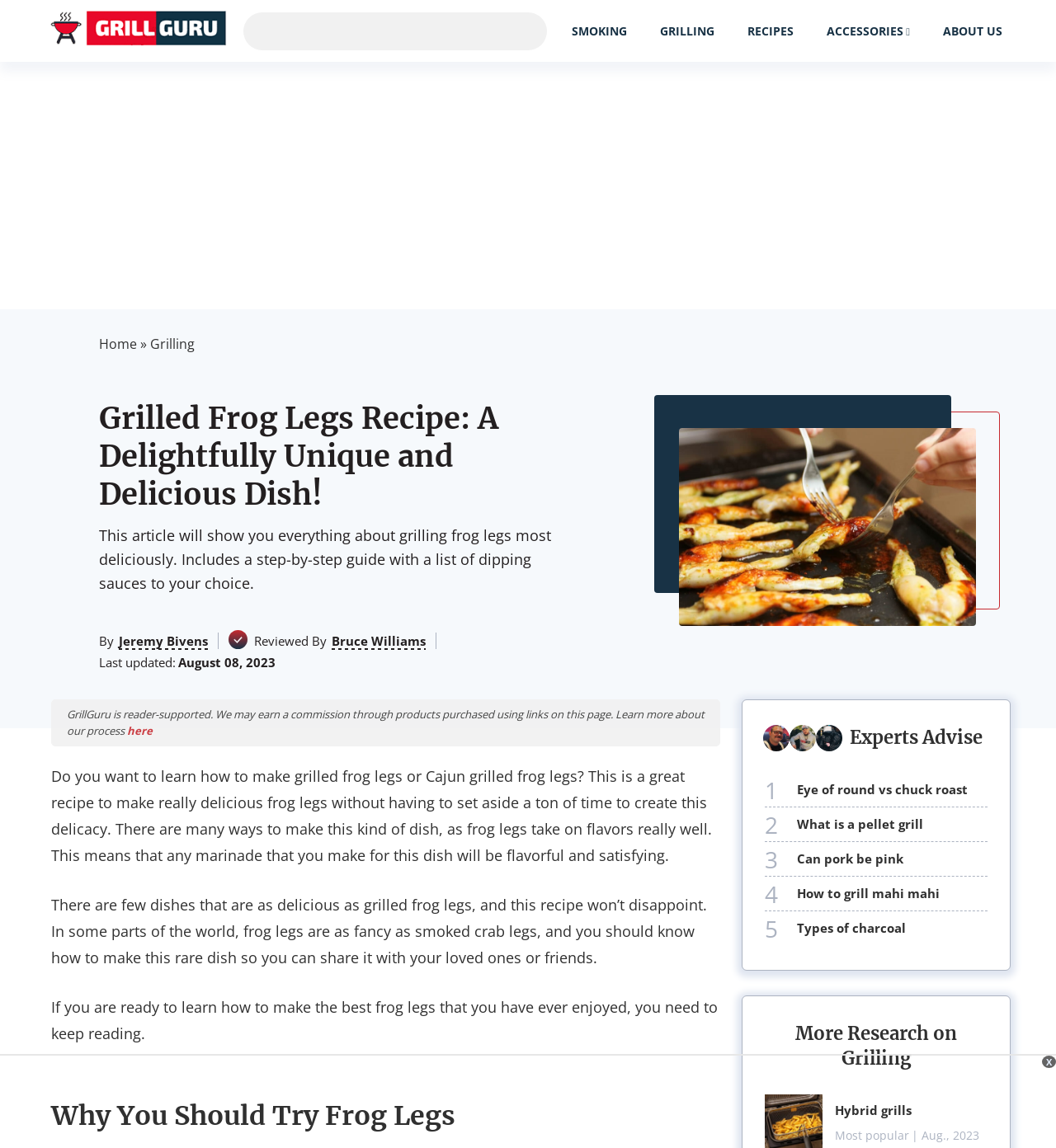Locate the bounding box coordinates of the area you need to click to fulfill this instruction: 'Click the 'SMOKING' link'. The coordinates must be in the form of four float numbers ranging from 0 to 1: [left, top, right, bottom].

[0.534, 0.001, 0.602, 0.053]